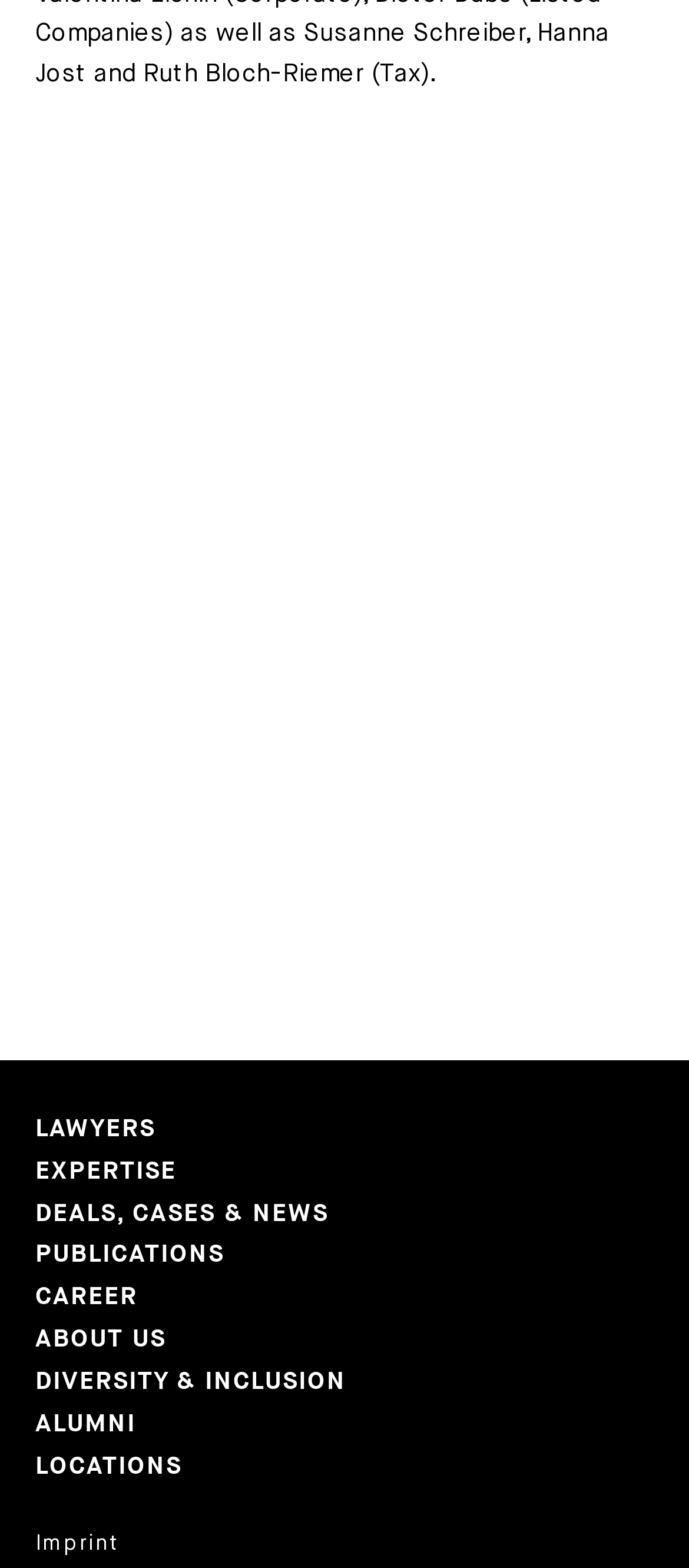Find the bounding box coordinates corresponding to the UI element with the description: "Deals, Cases & News". The coordinates should be formatted as [left, top, right, bottom], with values as floats between 0 and 1.

[0.051, 0.764, 0.477, 0.783]